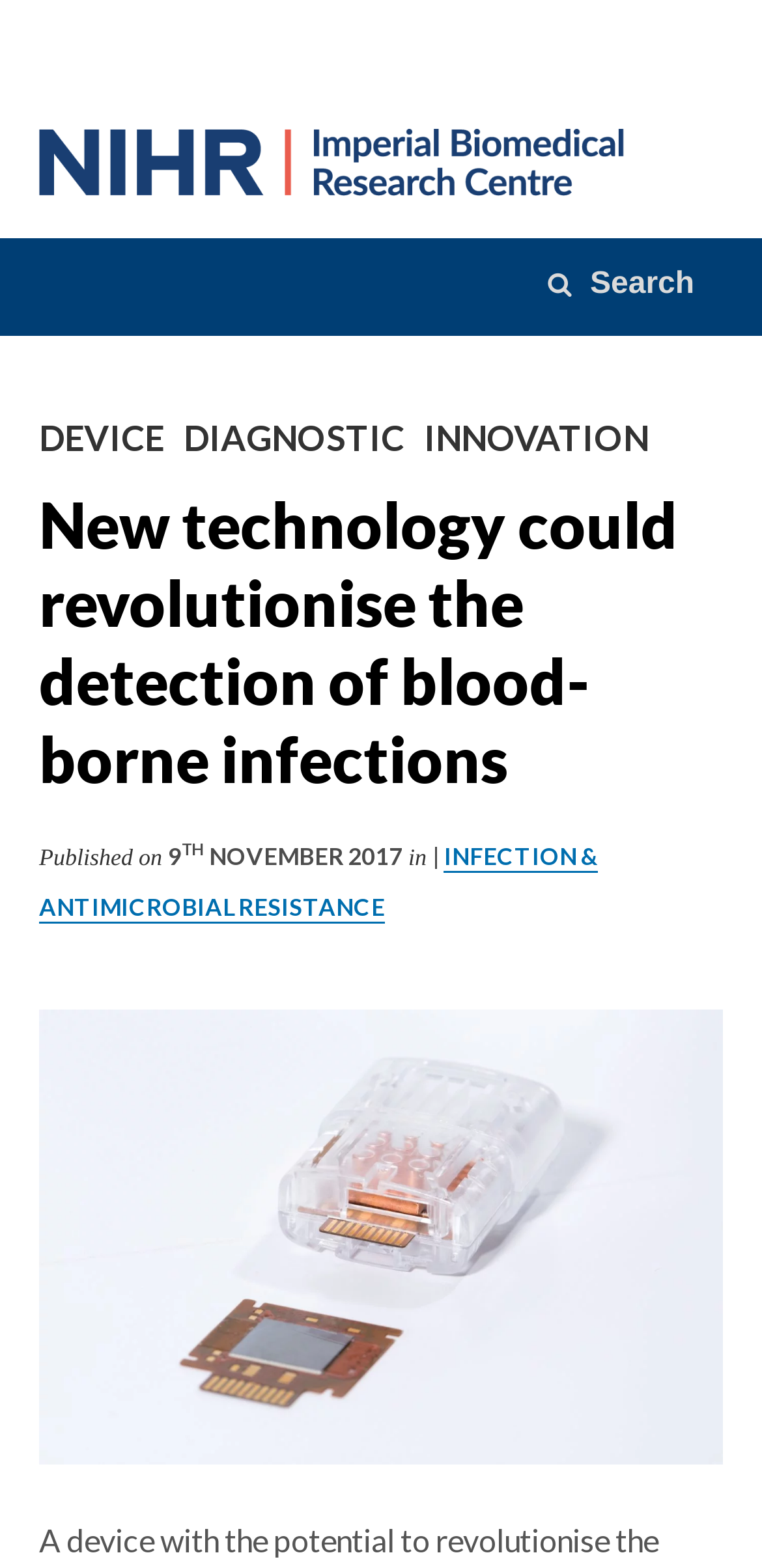What is the logo on the top left corner?
By examining the image, provide a one-word or phrase answer.

NHS Logo